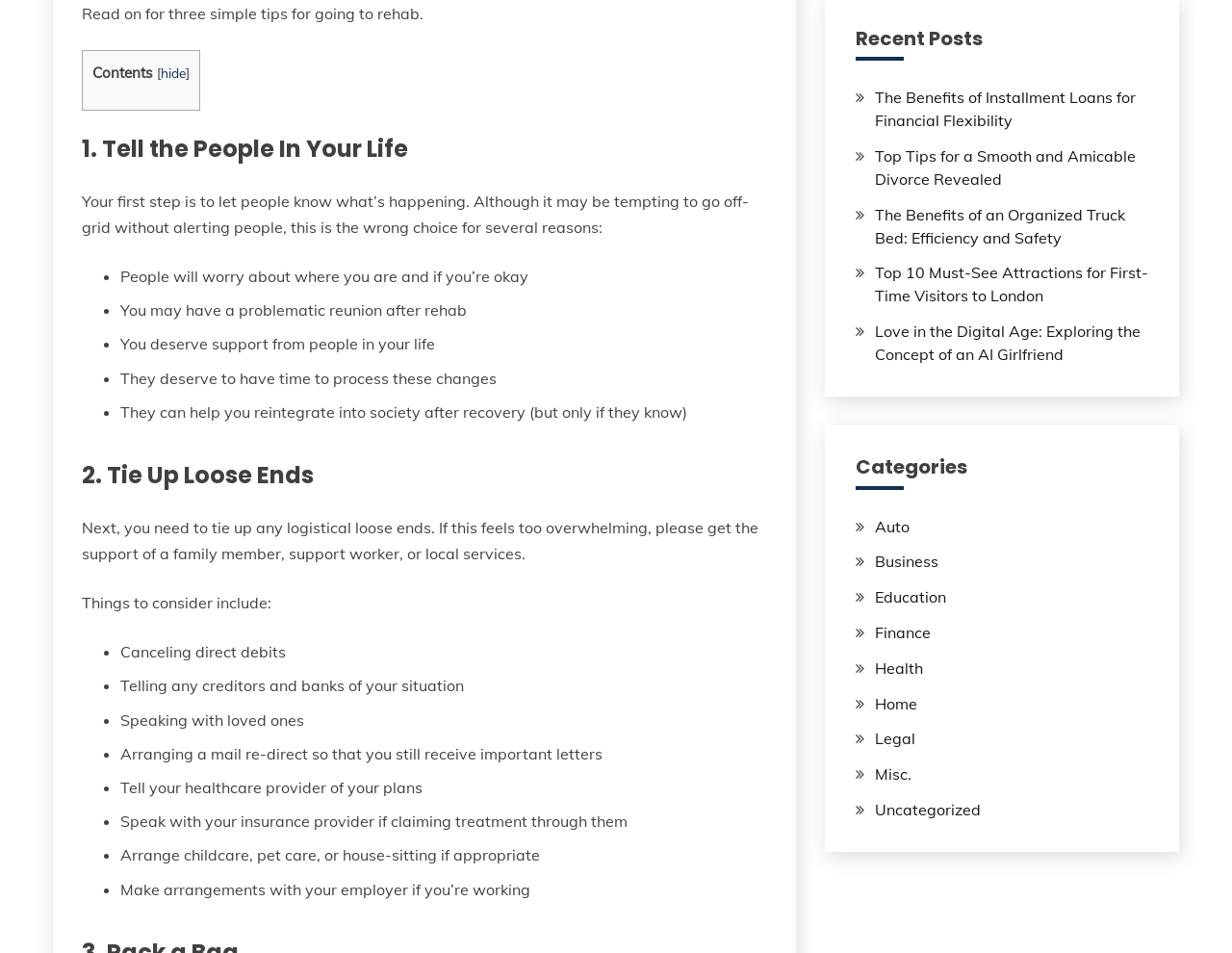Using details from the image, please answer the following question comprehensively:
What are the things to consider when tying up loose ends?

The webpage suggests tying up loose ends before going to rehab. The things to consider include canceling direct debits, telling creditors and banks, speaking with loved ones, arranging a mail re-direct, telling the healthcare provider, speaking with the insurance provider, and arranging childcare or pet care if necessary.